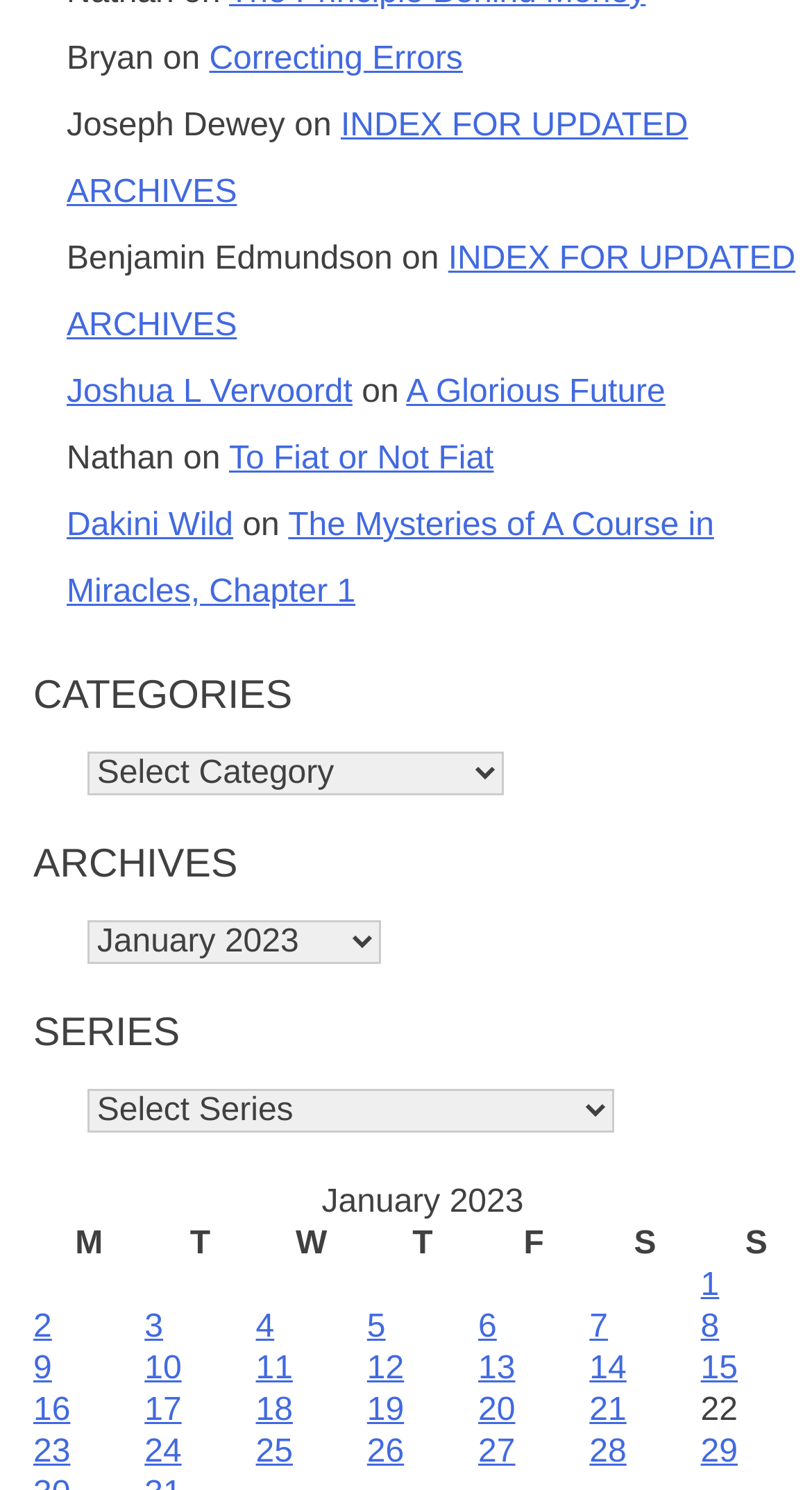How many series are listed?
Refer to the image and give a detailed answer to the query.

I looked at the combobox below the 'SERIES' heading and found that it is empty, indicating that there are no series listed.